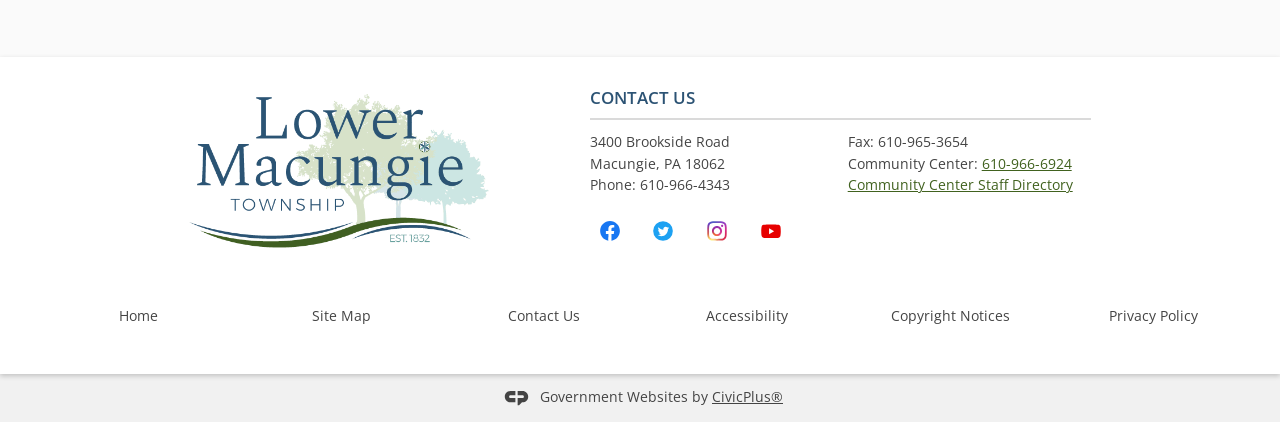Identify the bounding box coordinates for the region to click in order to carry out this instruction: "Call the phone number". Provide the coordinates using four float numbers between 0 and 1, formatted as [left, top, right, bottom].

[0.5, 0.416, 0.573, 0.461]